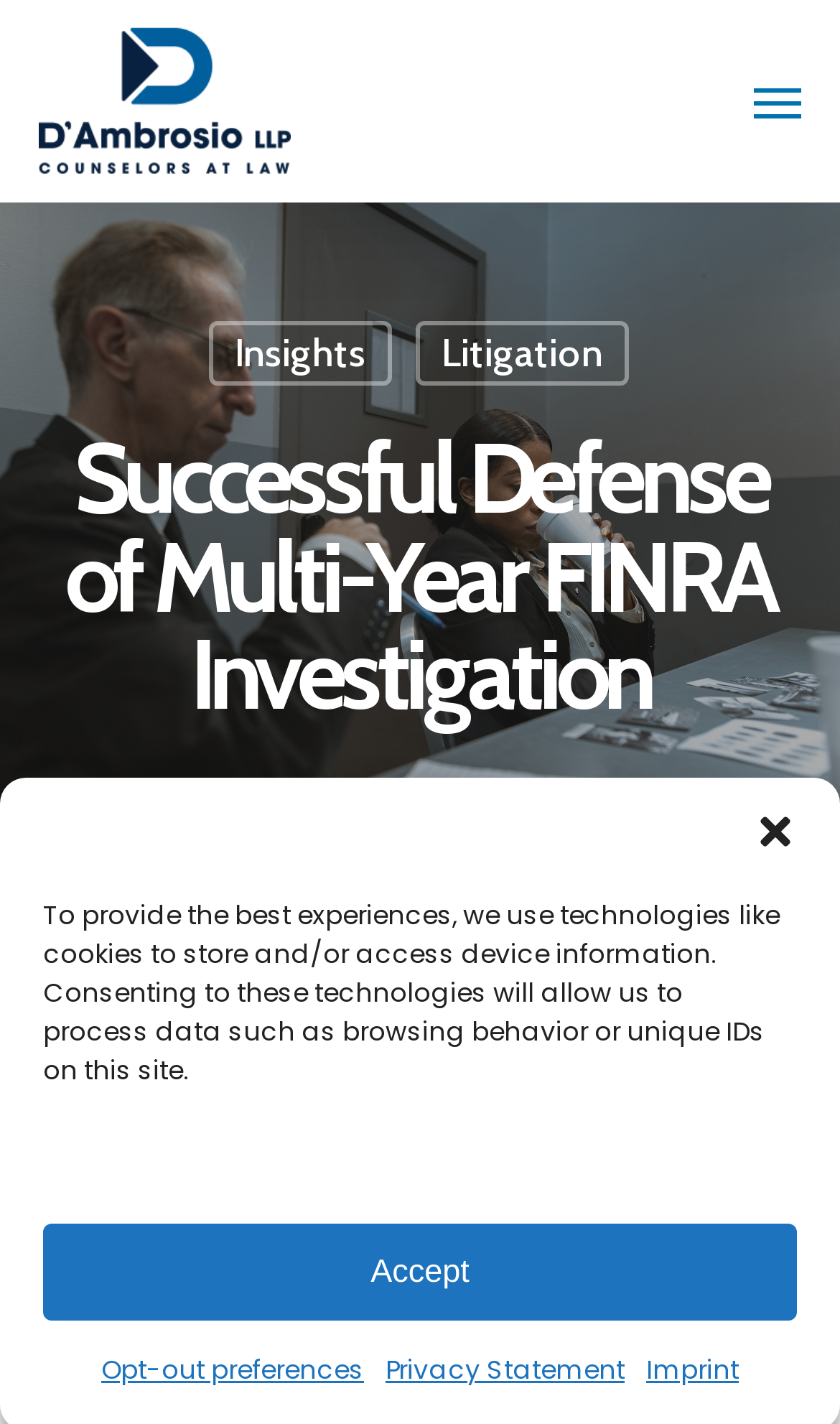Please specify the bounding box coordinates of the region to click in order to perform the following instruction: "Visit D'Ambrosio LLP homepage".

[0.046, 0.018, 0.347, 0.124]